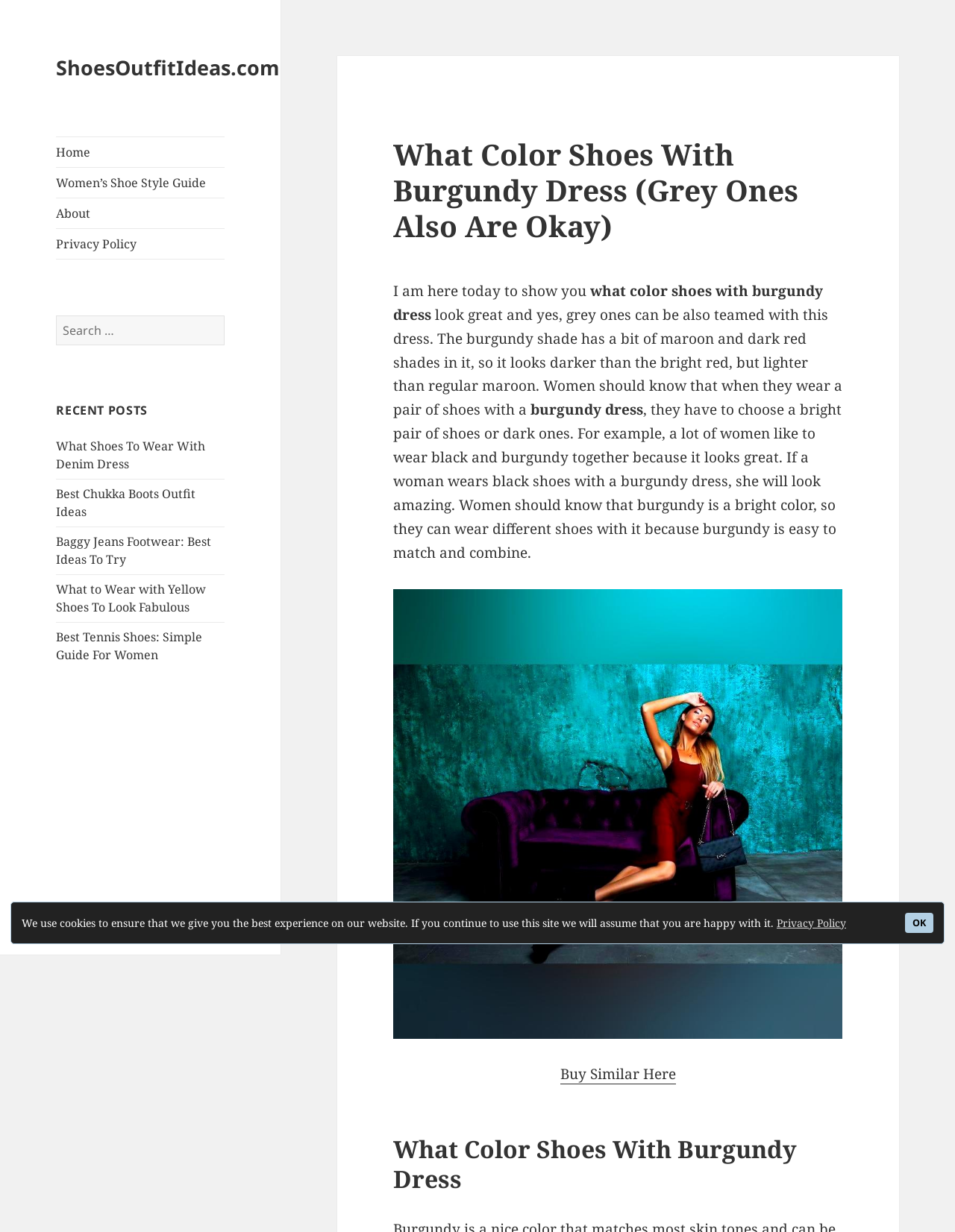Locate the bounding box coordinates of the area to click to fulfill this instruction: "Read about Women’s Shoe Style Guide". The bounding box should be presented as four float numbers between 0 and 1, in the order [left, top, right, bottom].

[0.059, 0.136, 0.235, 0.16]